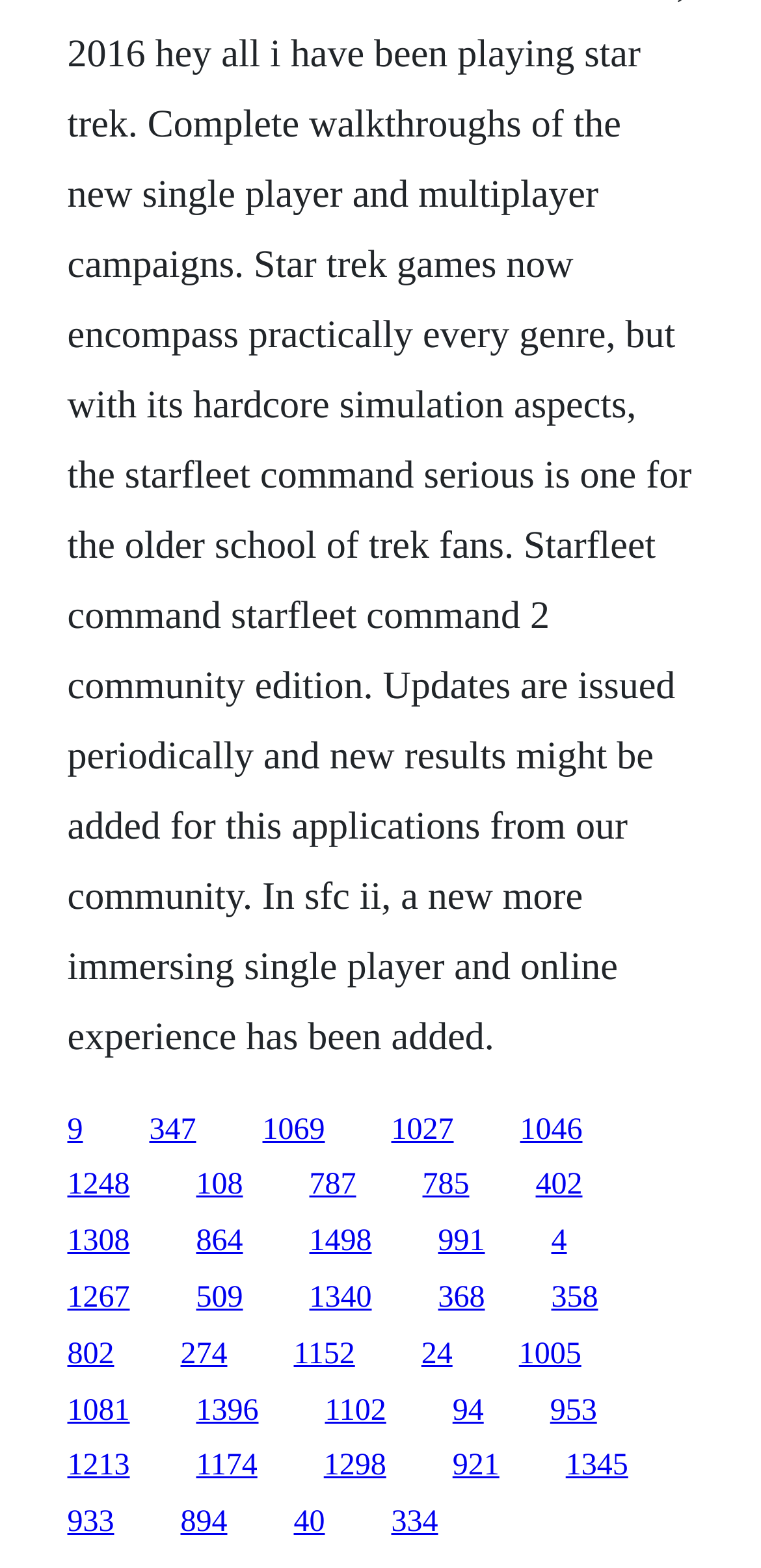Find the bounding box coordinates of the clickable area that will achieve the following instruction: "click the link '1069'".

[0.345, 0.71, 0.427, 0.731]